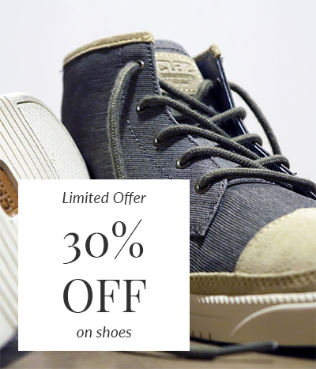Is the image featuring a single item?
Look at the screenshot and give a one-word or phrase answer.

Yes